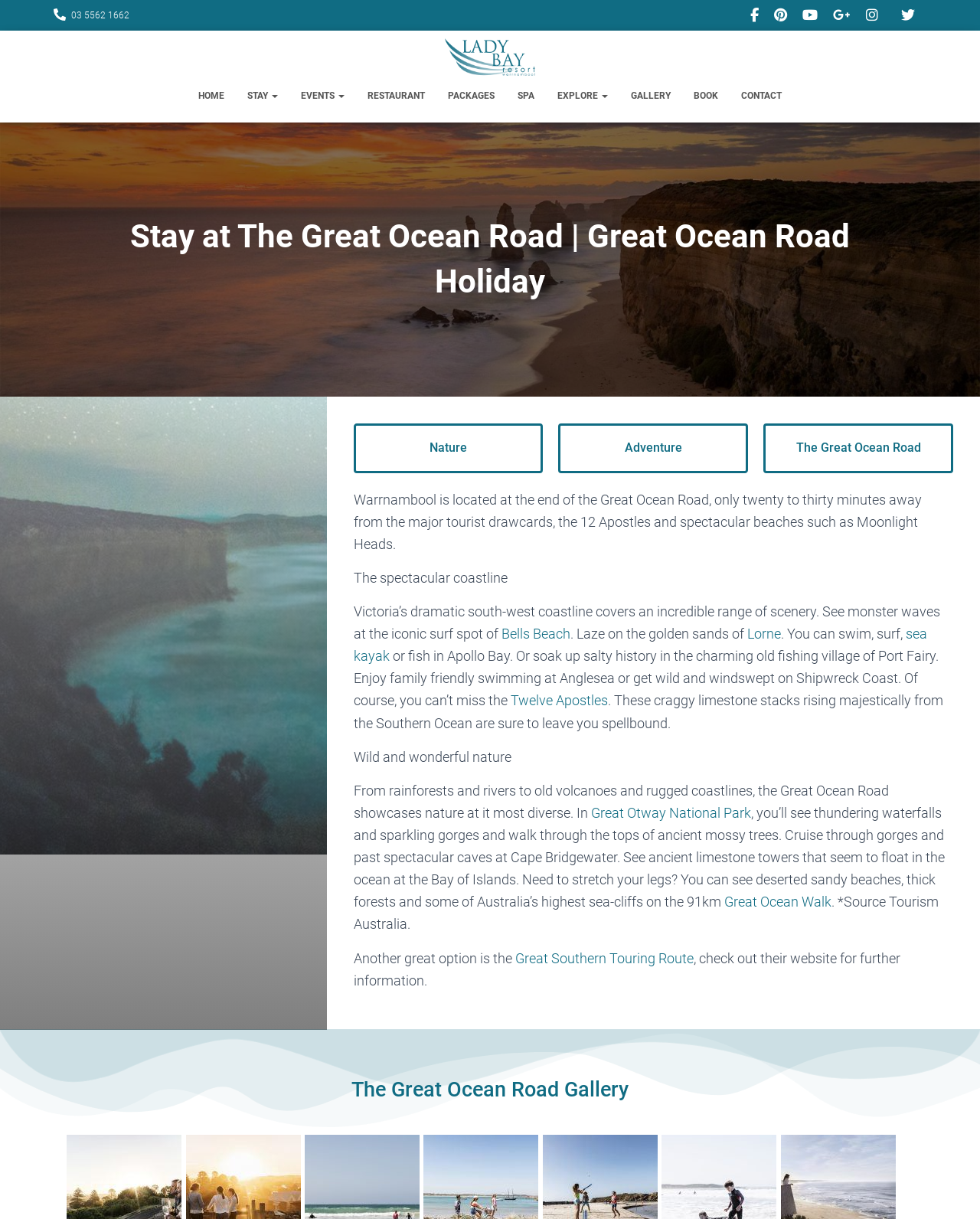Please respond to the question with a concise word or phrase:
What is the name of the famous surf spot mentioned in the webpage?

Bells Beach